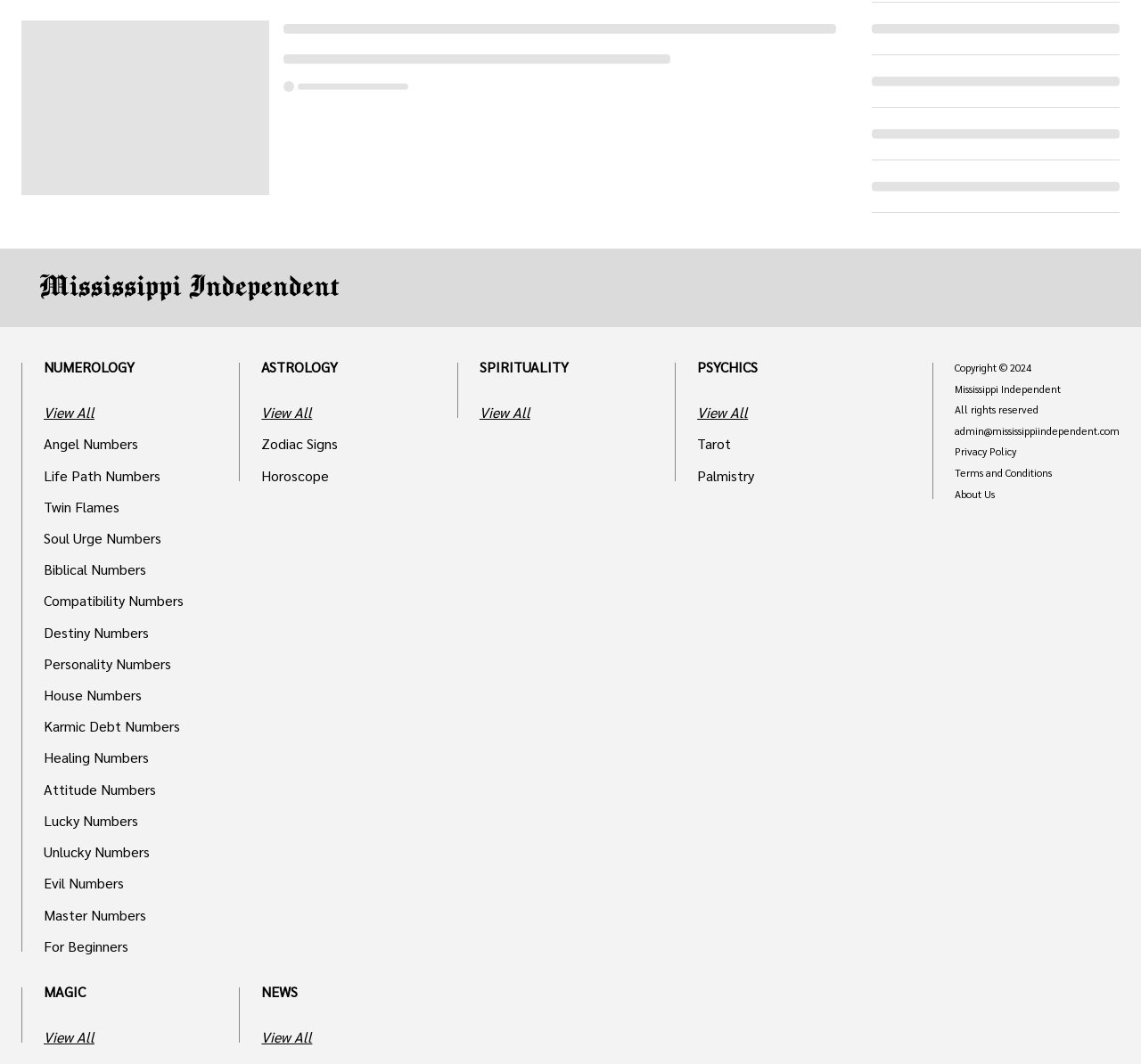What is the email address for admin?
Offer a detailed and exhaustive answer to the question.

I looked at the footer of the webpage and found the contact information, which includes the email address for admin, which is admin@mississippiindependent.com.